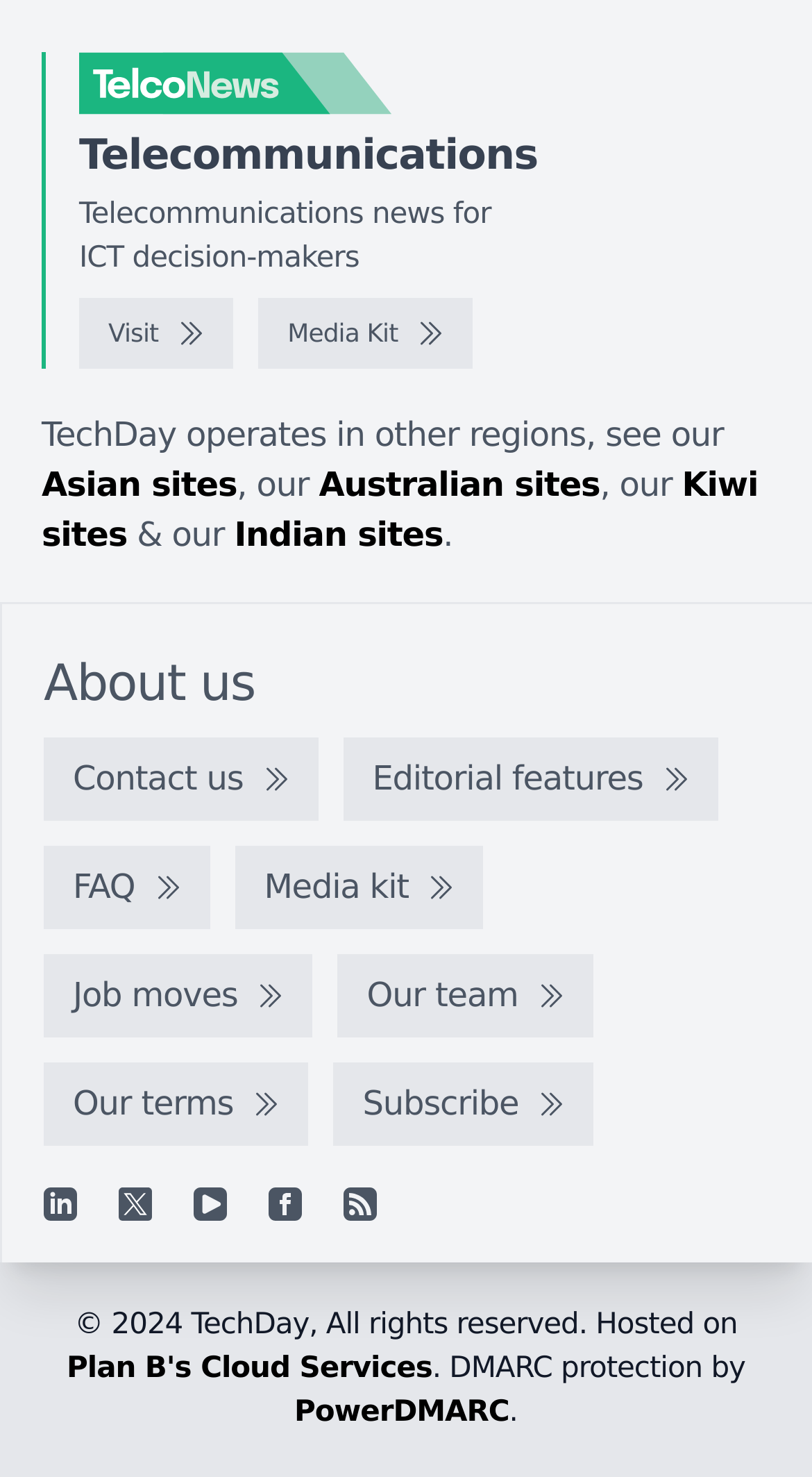Please provide a detailed answer to the question below based on the screenshot: 
What is the name of the company that hosts the website?

The name of the company that hosts the website is mentioned at the bottom of the webpage, which is 'Plan B's Cloud Services'.